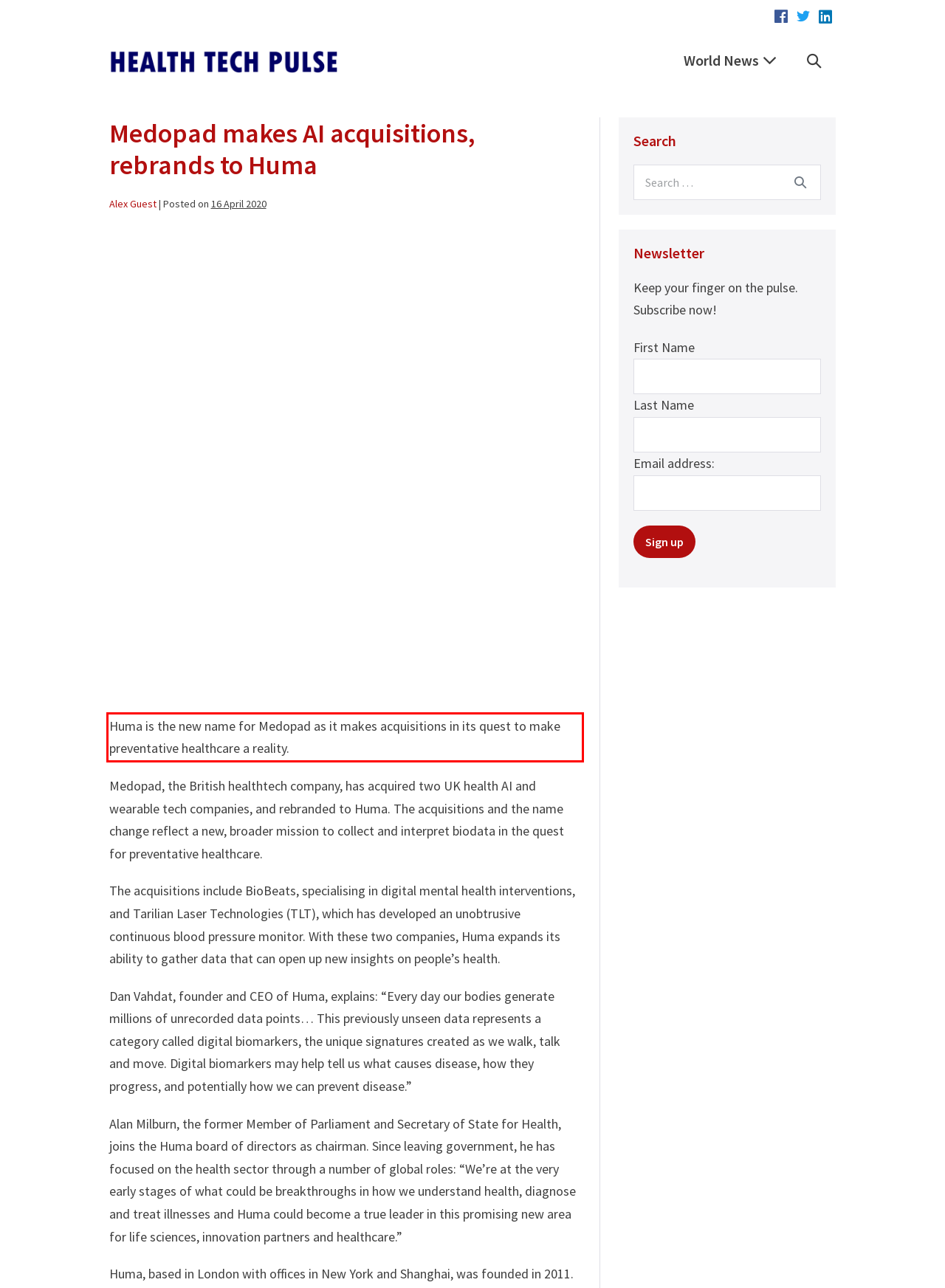Examine the webpage screenshot, find the red bounding box, and extract the text content within this marked area.

Huma is the new name for Medopad as it makes acquisitions in its quest to make preventative healthcare a reality.